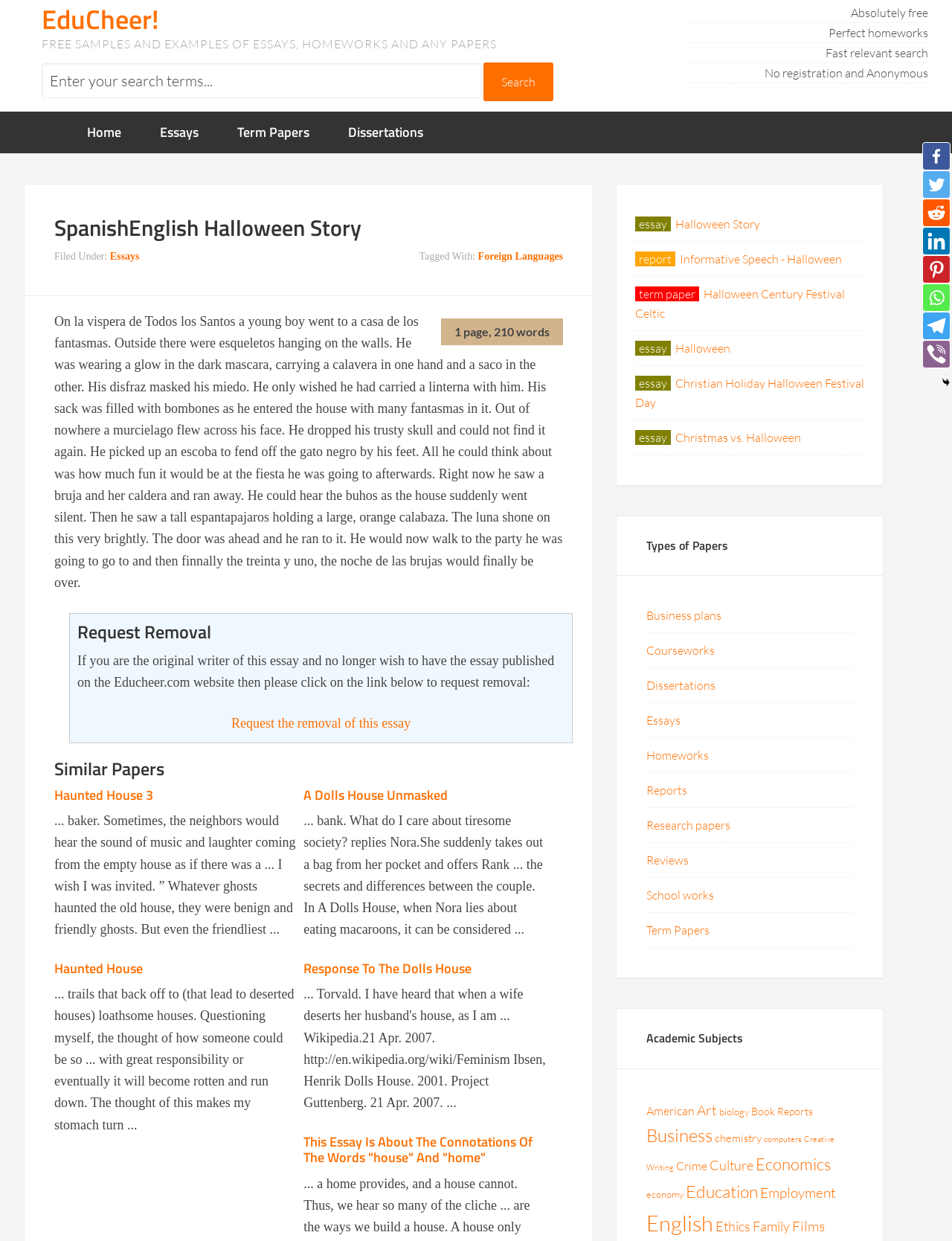Could you highlight the region that needs to be clicked to execute the instruction: "Click on 'Crypto'"?

None